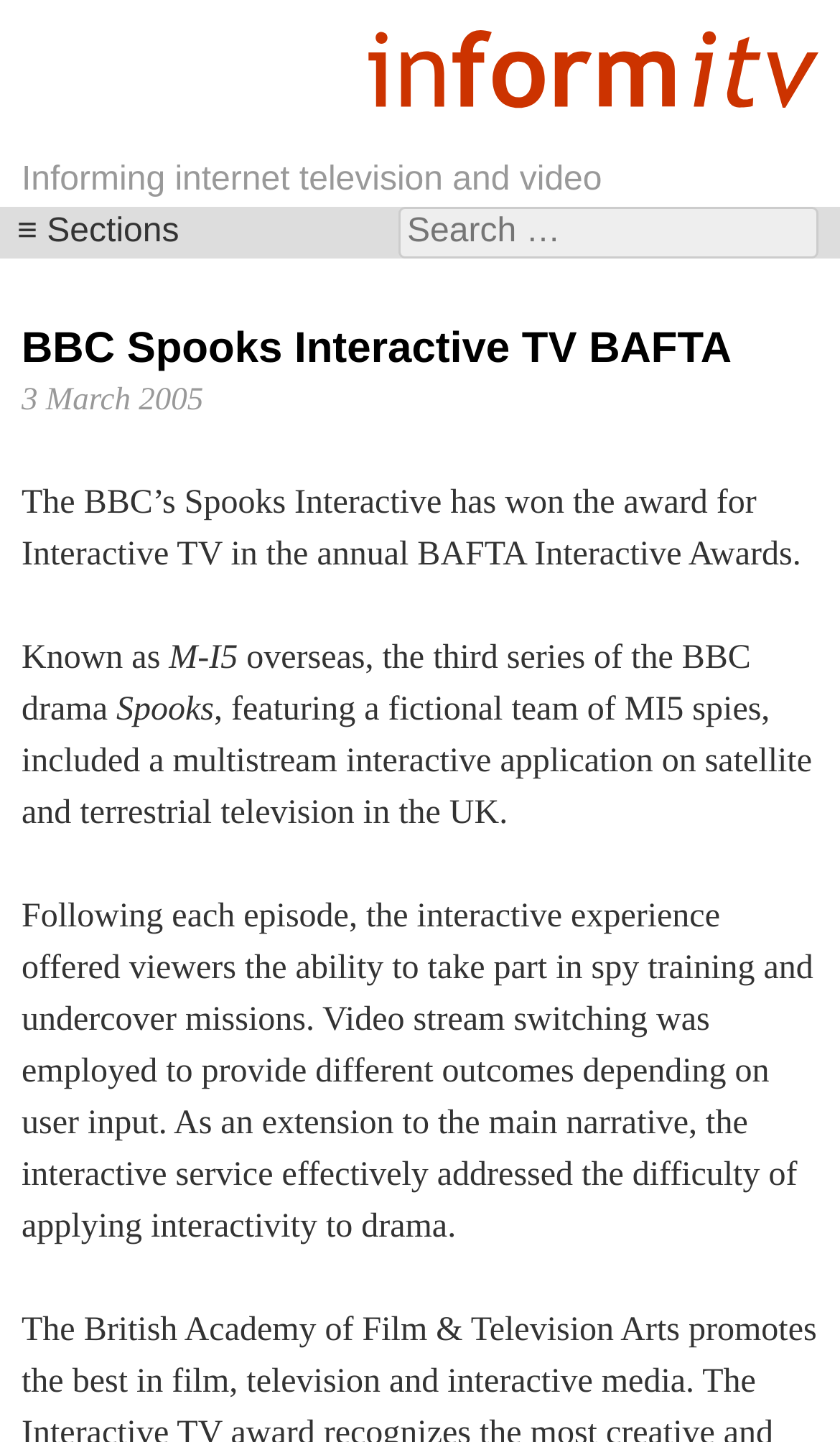What is the ability offered to viewers through the interactive experience?
Based on the screenshot, respond with a single word or phrase.

Take part in spy training and undercover missions